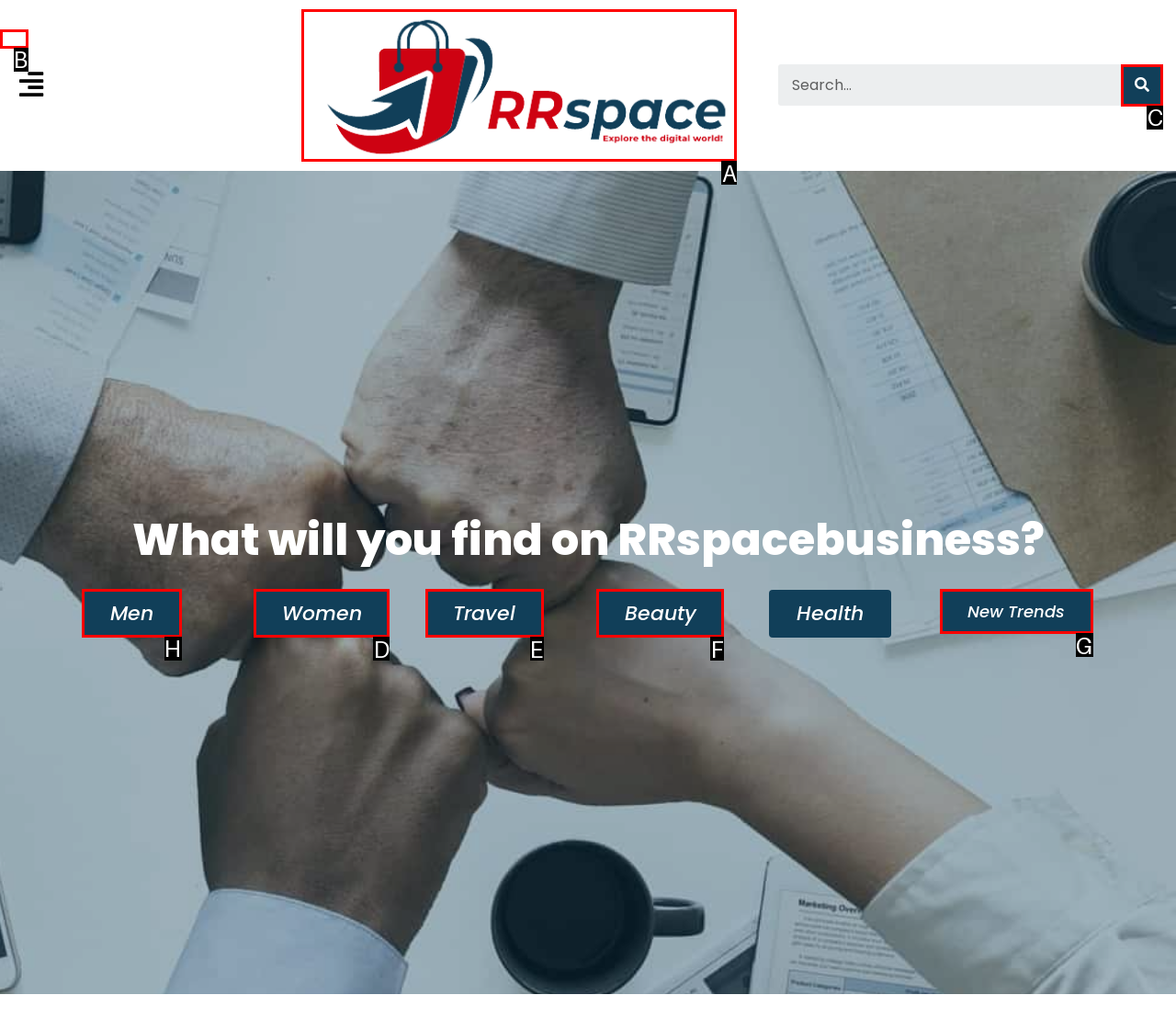Specify the letter of the UI element that should be clicked to achieve the following: Click on Men category
Provide the corresponding letter from the choices given.

H